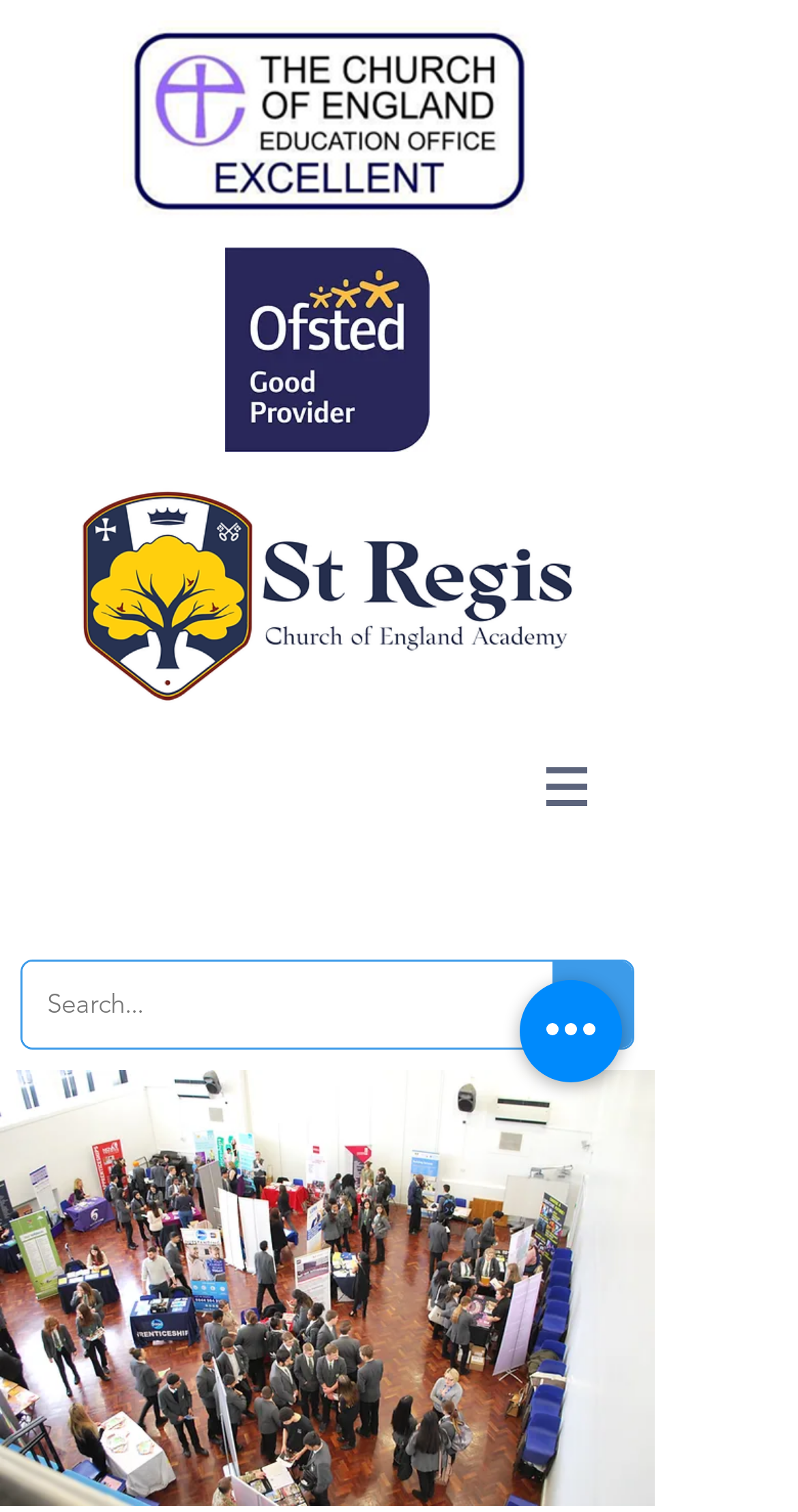Describe all the visual and textual components of the webpage comprehensively.

The webpage appears to be a careers information page for the King's CE School. At the top of the page, there are three images: a logo "Siams.png" on the left, an "Ofsted_Good_GP_Colour" badge in the center, and a "St_Regis_1.png" image on the right. 

Below these images, there is a navigation menu labeled "Site" on the right side of the page, which contains a dropdown menu indicated by a button with an image. 

On the left side of the page, there is a search bar with a search box and a search button, accompanied by a small image. The search bar is labeled "Search...". 

Further down the page, there is a button labeled "Quick actions" on the right side. 

The page also contains a section with live updates, indicated by the text "additions" on the left side of the page, which suggests that this section may be dynamically updated.